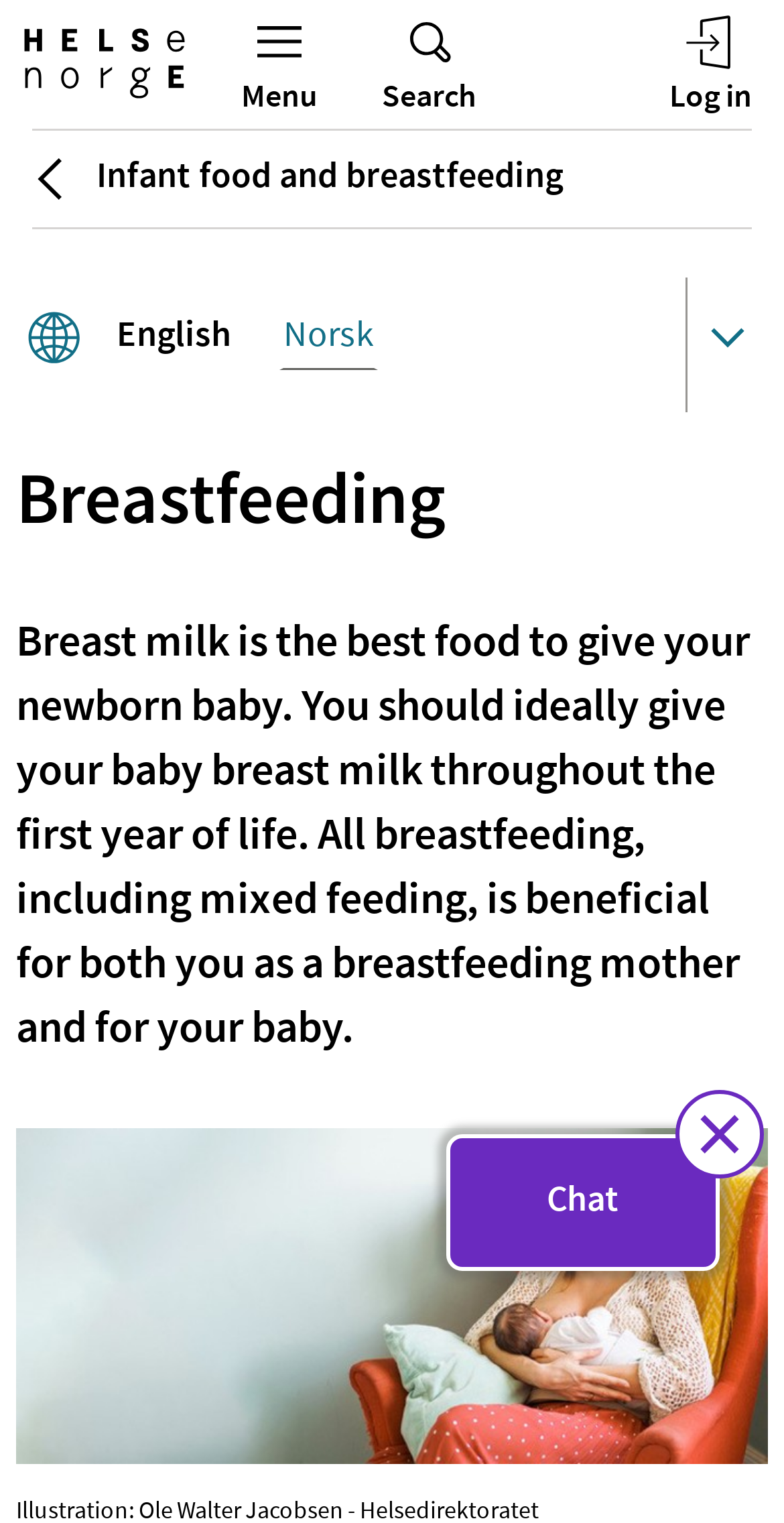Identify the bounding box for the given UI element using the description provided. Coordinates should be in the format (top-left x, top-left y, bottom-right x, bottom-right y) and must be between 0 and 1. Here is the description: team@allanrealestate.com

None